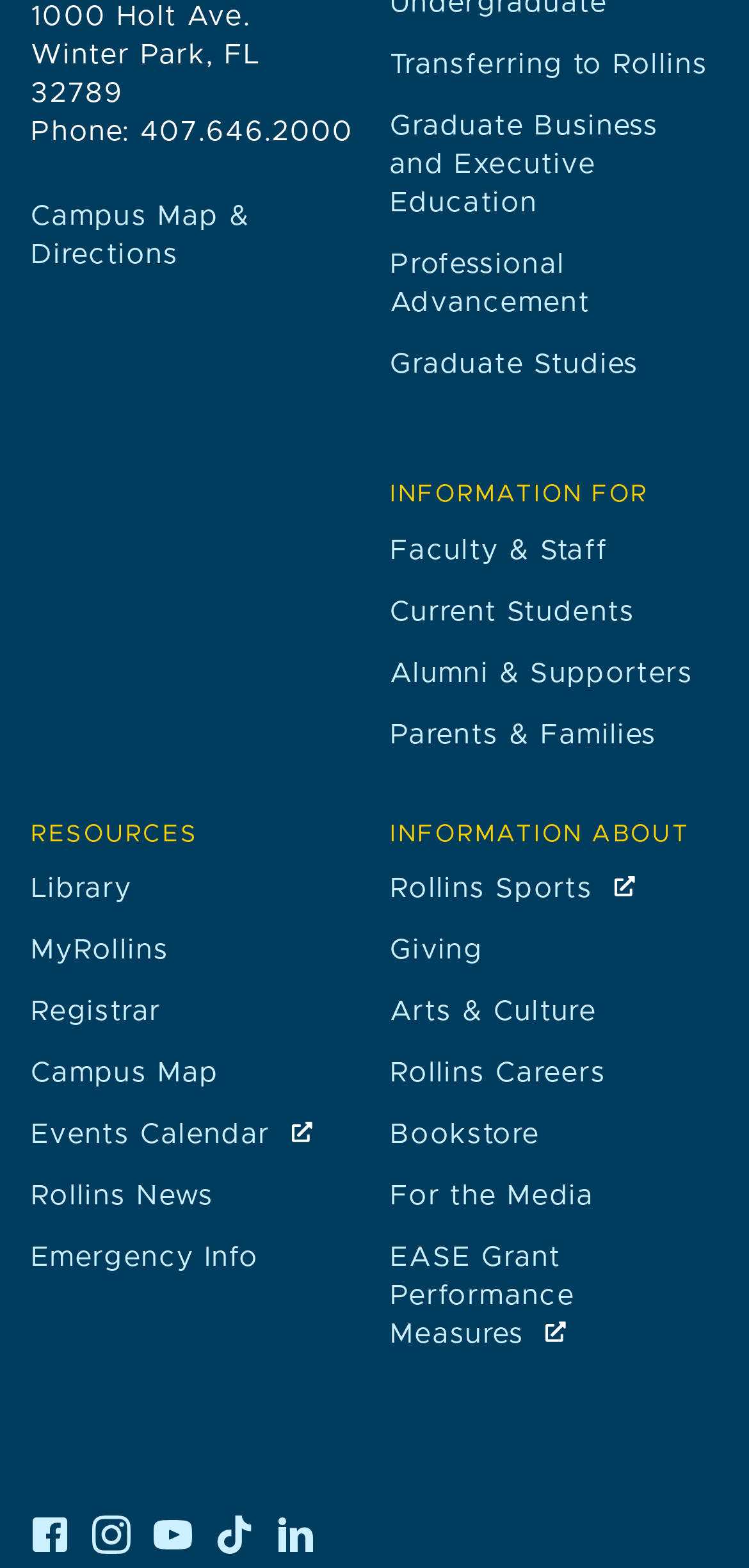Please give a succinct answer using a single word or phrase:
How many social media links are there?

5